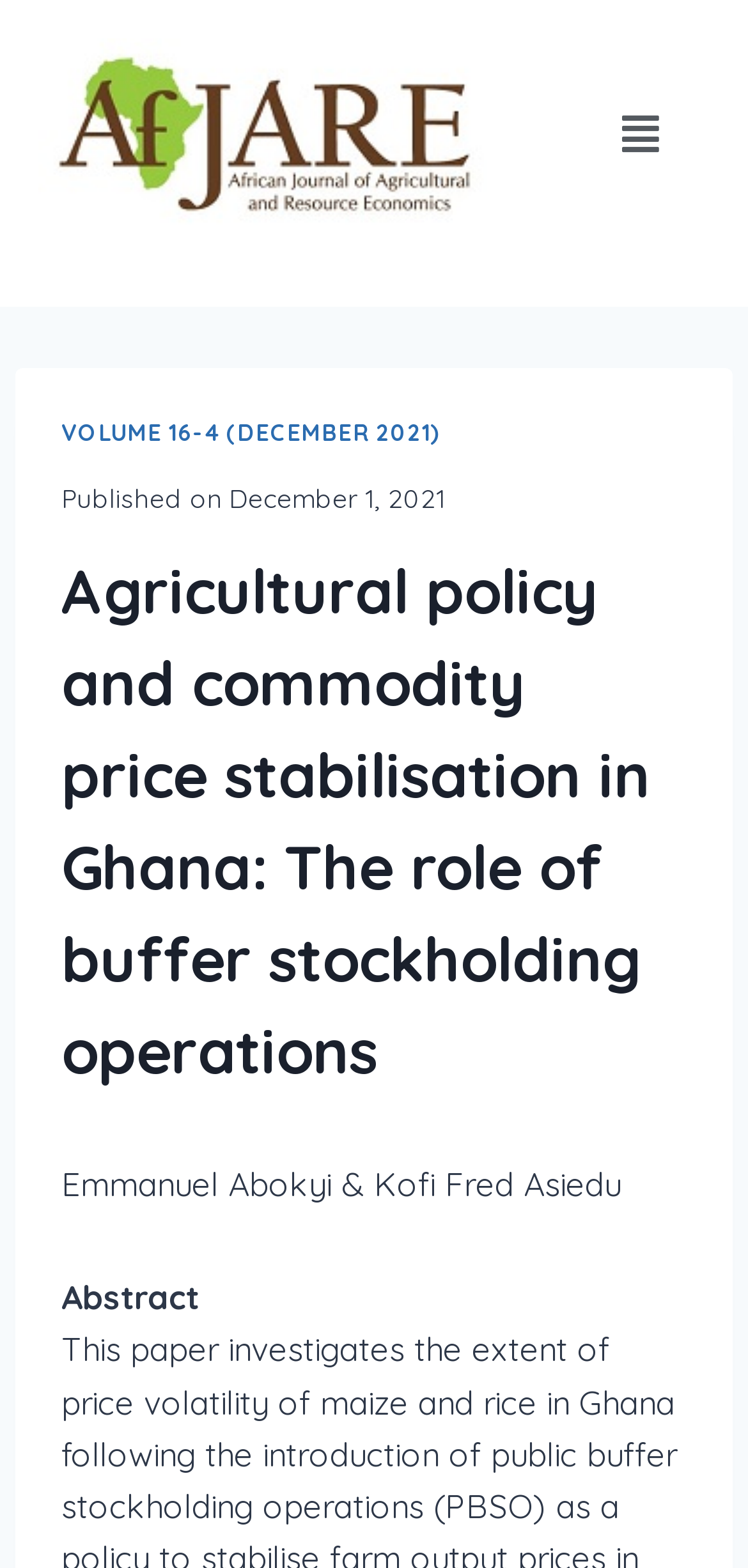What is the type of content on this webpage?
Give a thorough and detailed response to the question.

I inferred that the content on this webpage is an article because it has a title, authors, and an abstract, which are typical components of an academic article.